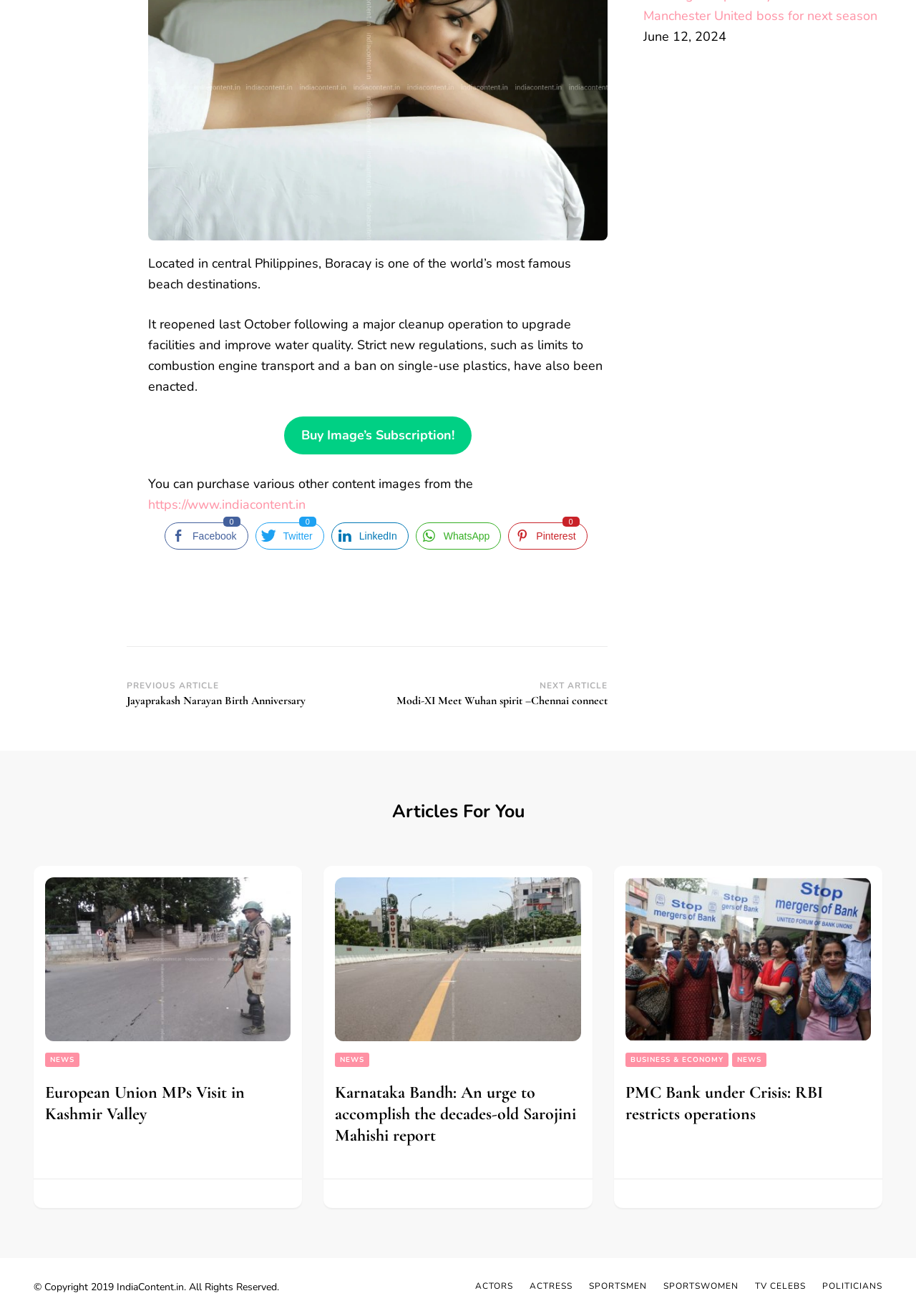Provide a short answer to the following question with just one word or phrase: What is the topic of the article 'European Union MPs Visit in Kashmir Valley'?

NEWS